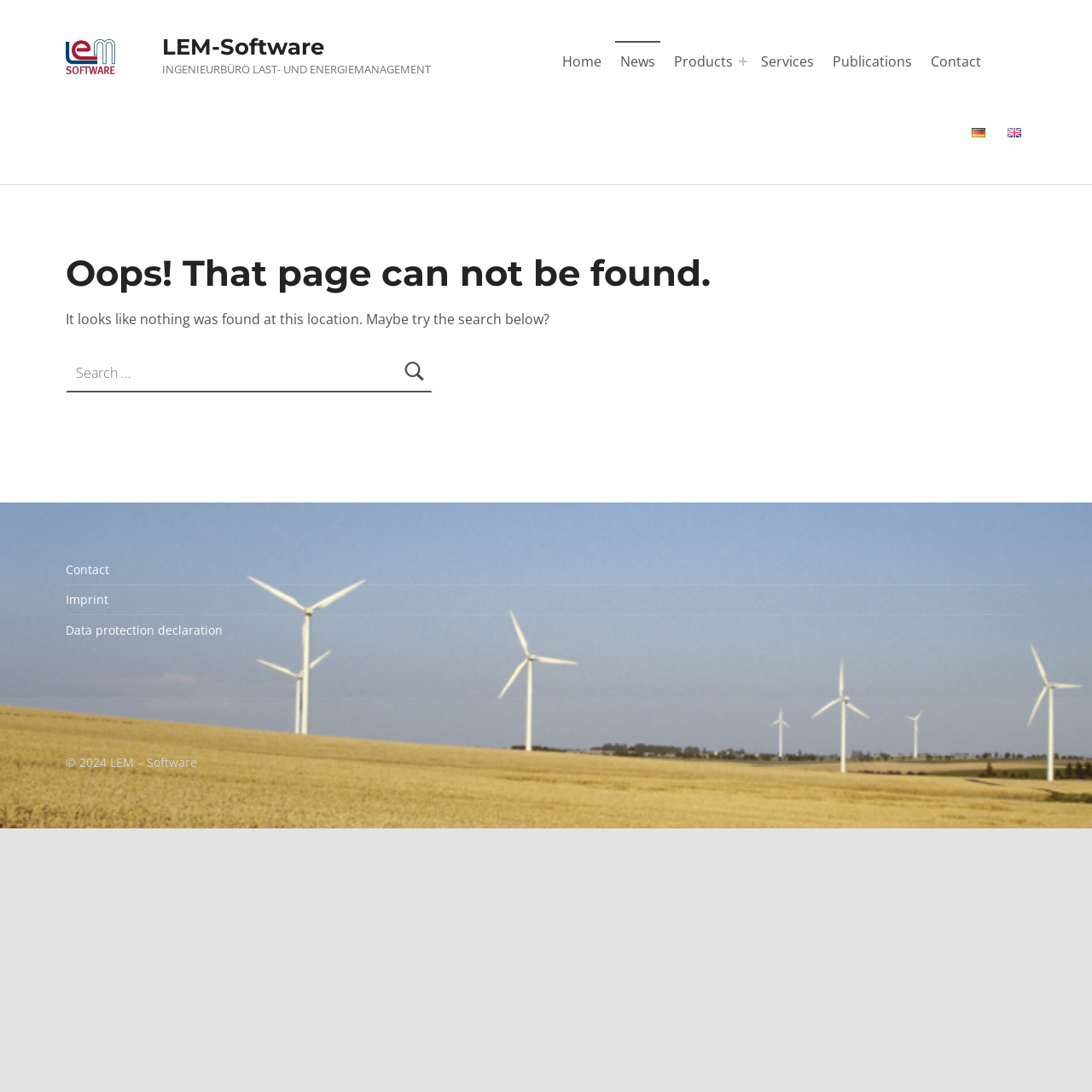Determine the bounding box coordinates of the UI element that matches the following description: "Offense Scores, Defense Wins Games". The coordinates should be four float numbers between 0 and 1 in the format [left, top, right, bottom].

None